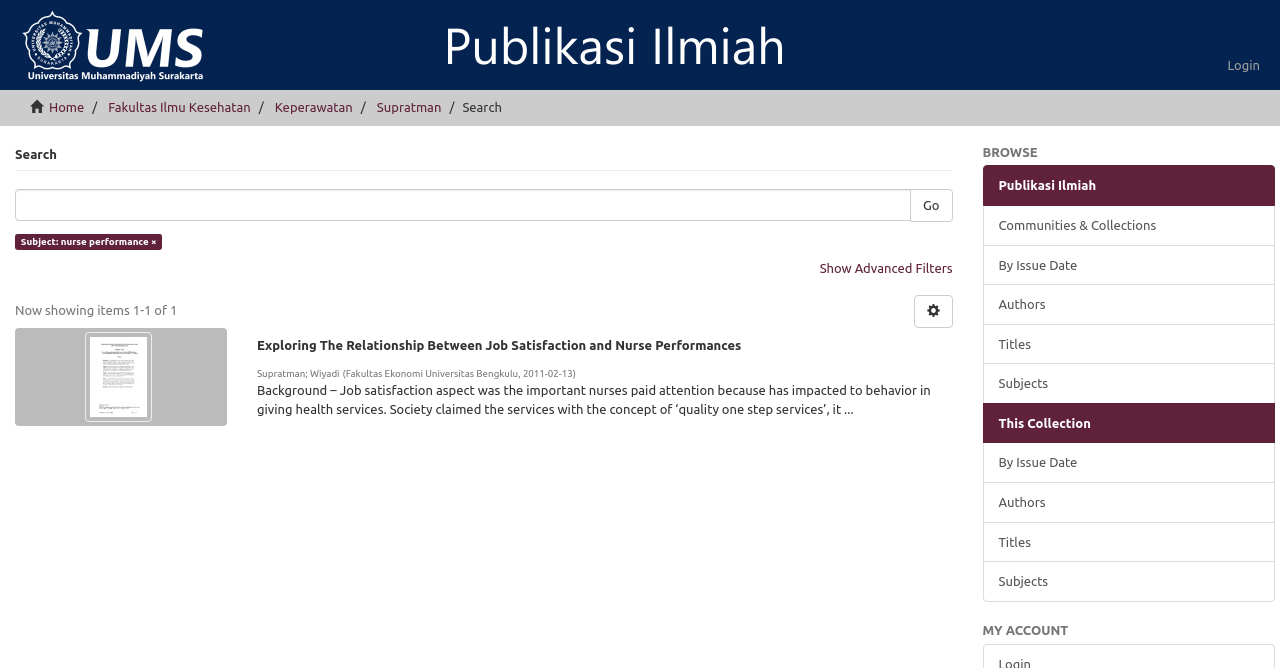Please identify the bounding box coordinates of the clickable element to fulfill the following instruction: "view publication details". The coordinates should be four float numbers between 0 and 1, i.e., [left, top, right, bottom].

[0.201, 0.504, 0.748, 0.529]